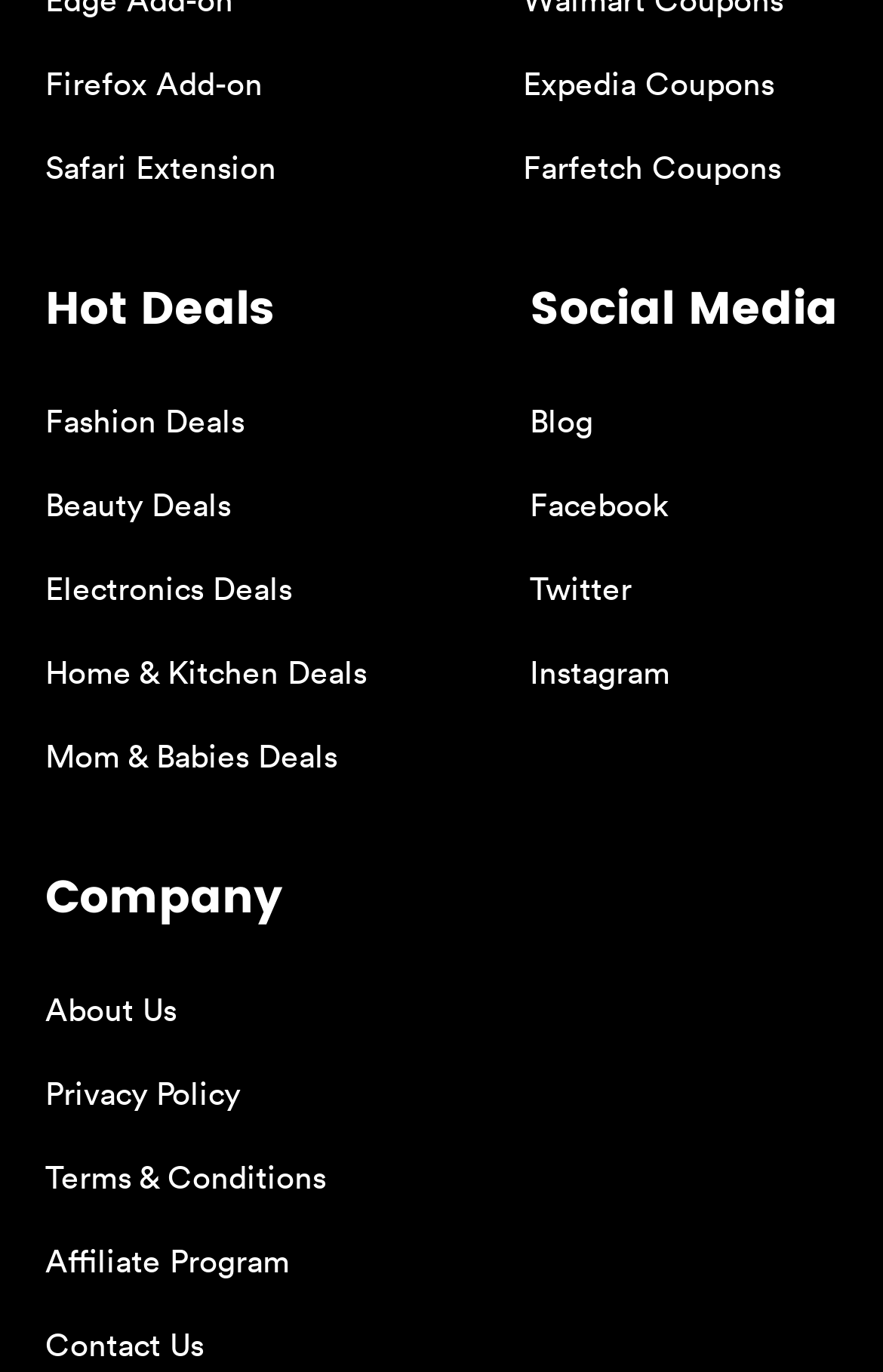Identify the bounding box coordinates of the clickable region necessary to fulfill the following instruction: "Learn About Us". The bounding box coordinates should be four float numbers between 0 and 1, i.e., [left, top, right, bottom].

[0.051, 0.719, 0.2, 0.751]